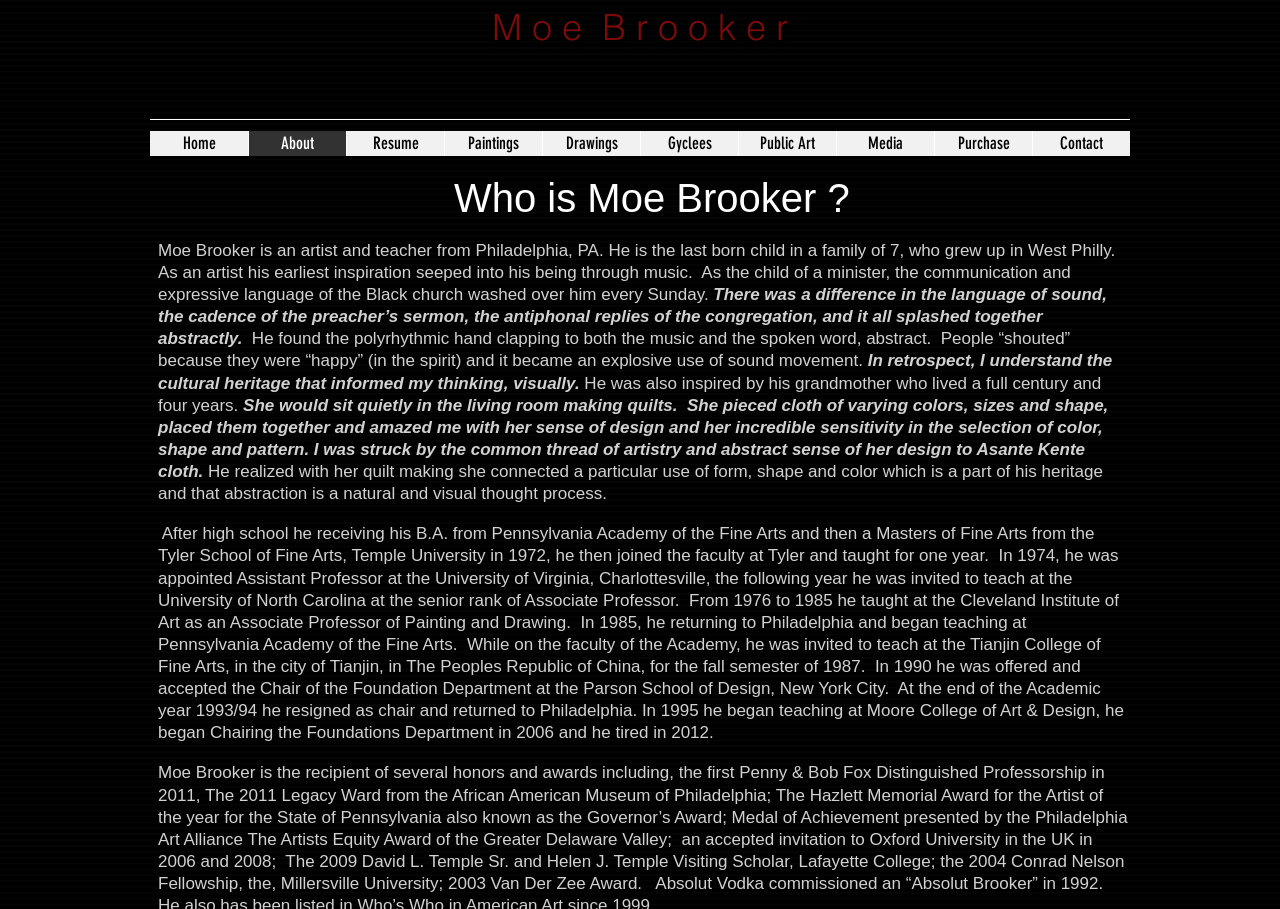Based on the image, provide a detailed and complete answer to the question: 
Where did Moe Brooker receive his B.A. from?

According to the webpage content, specifically the StaticText element with the text 'After high school he receiving his B.A. from Pennsylvania Academy of the Fine Arts and then a Masters of Fine Arts from the Tyler School of Fine Arts, Temple University in 1972...', Moe Brooker received his B.A. from Pennsylvania Academy of the Fine Arts.